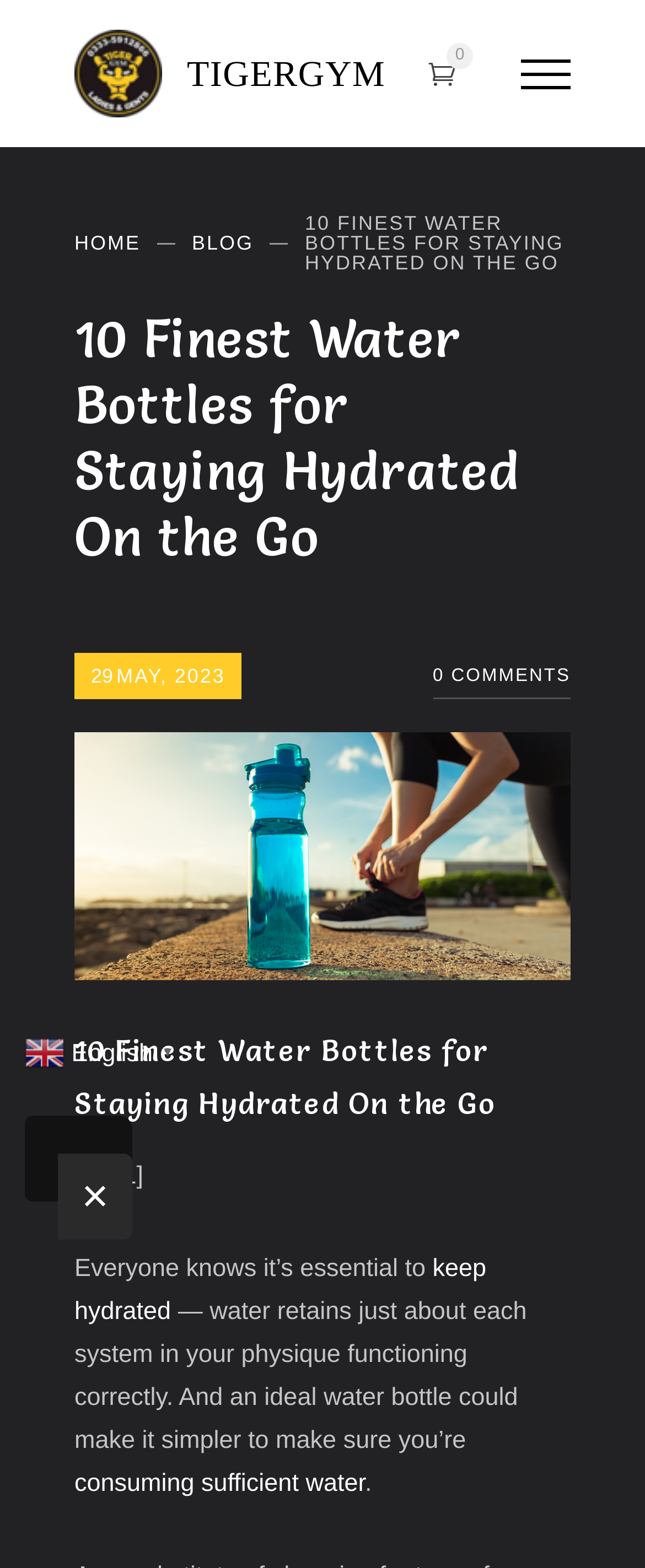How many comments does the article have?
Please give a detailed and elaborate answer to the question.

I found the number of comments by looking at the link element with ID 273, which contains the text '0 COMMENTS'. This indicates that the article has zero comments.